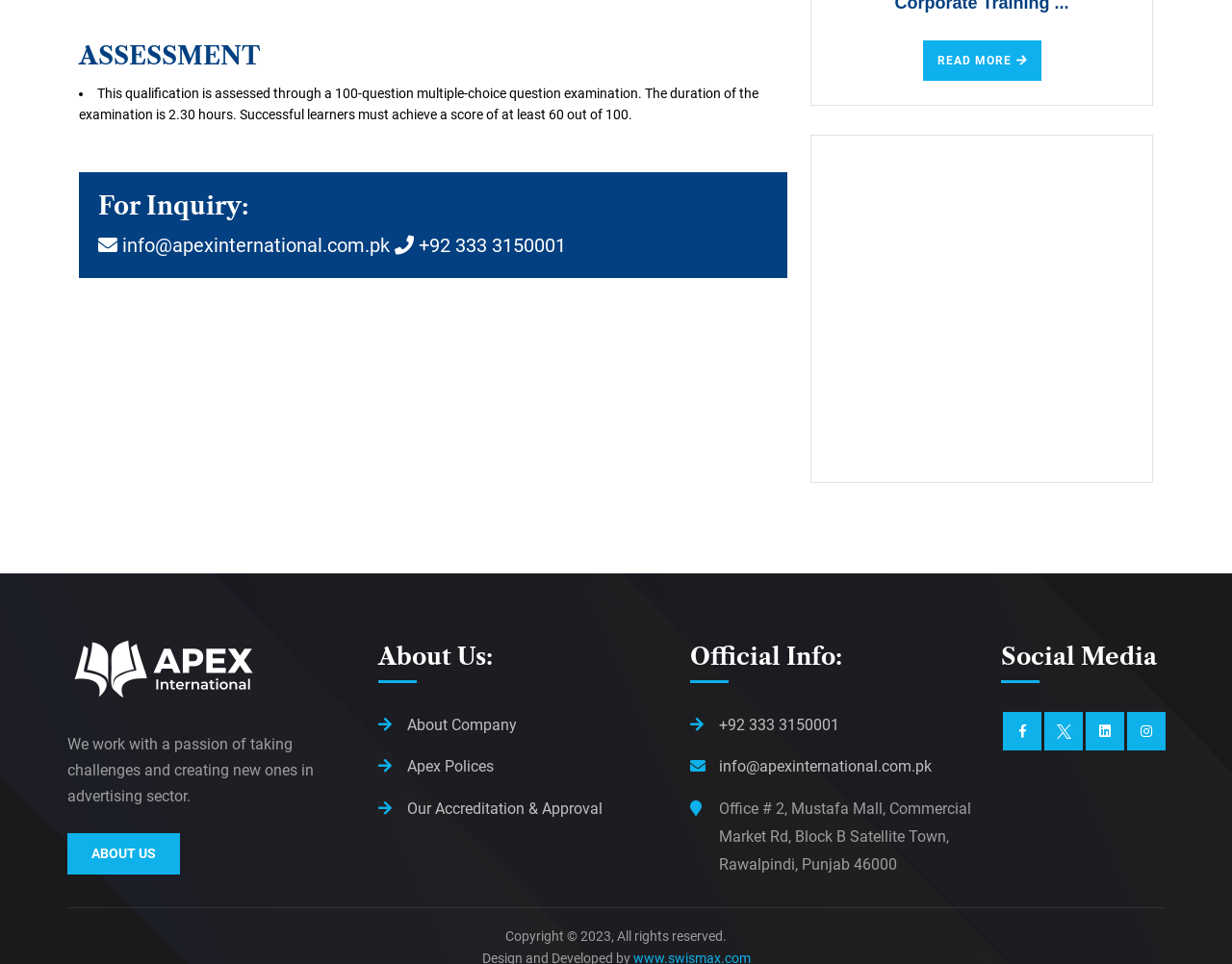Find and indicate the bounding box coordinates of the region you should select to follow the given instruction: "View Apex Polices".

[0.331, 0.786, 0.401, 0.805]